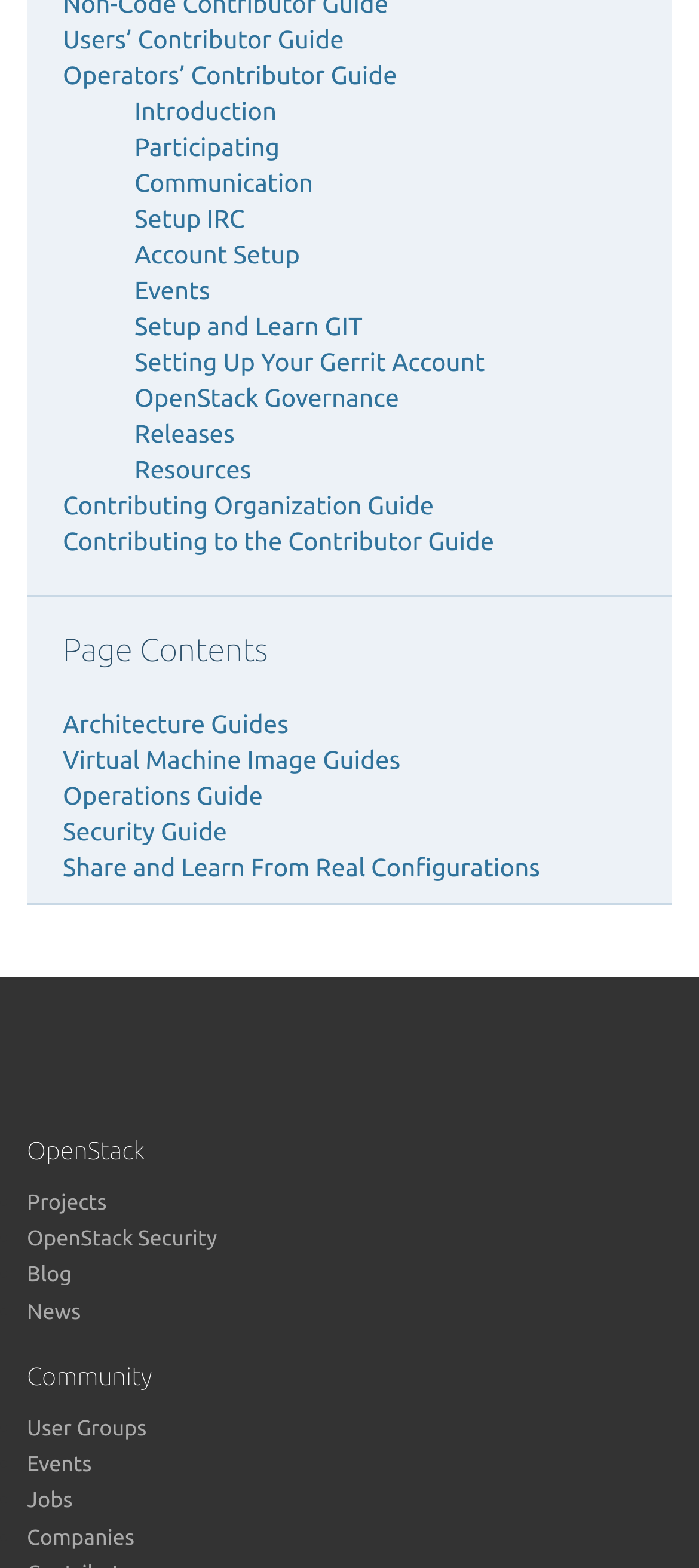What is the main topic of this webpage?
Look at the image and respond with a single word or a short phrase.

OpenStack